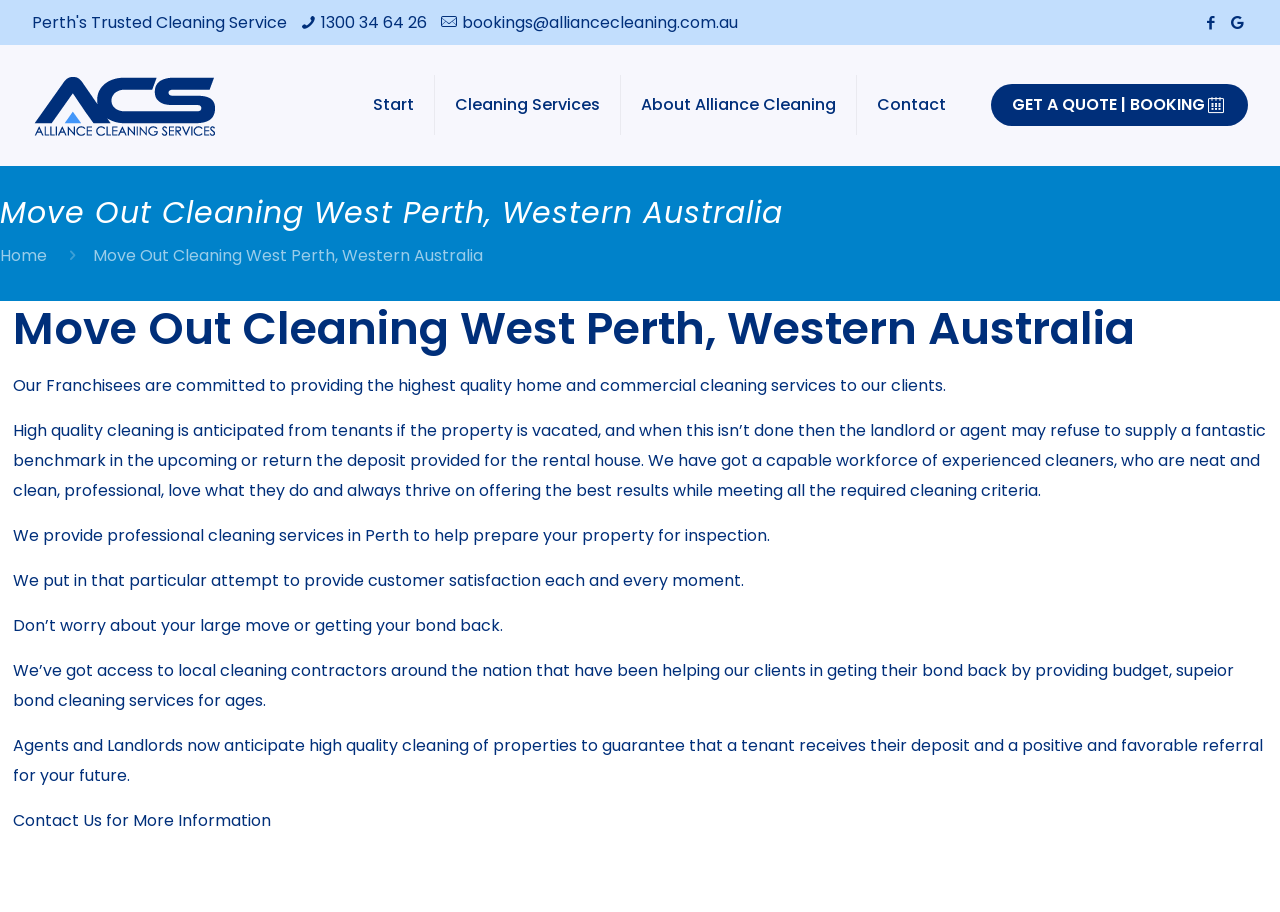What is the headline of the webpage?

Move Out Cleaning West Perth, Western Australia